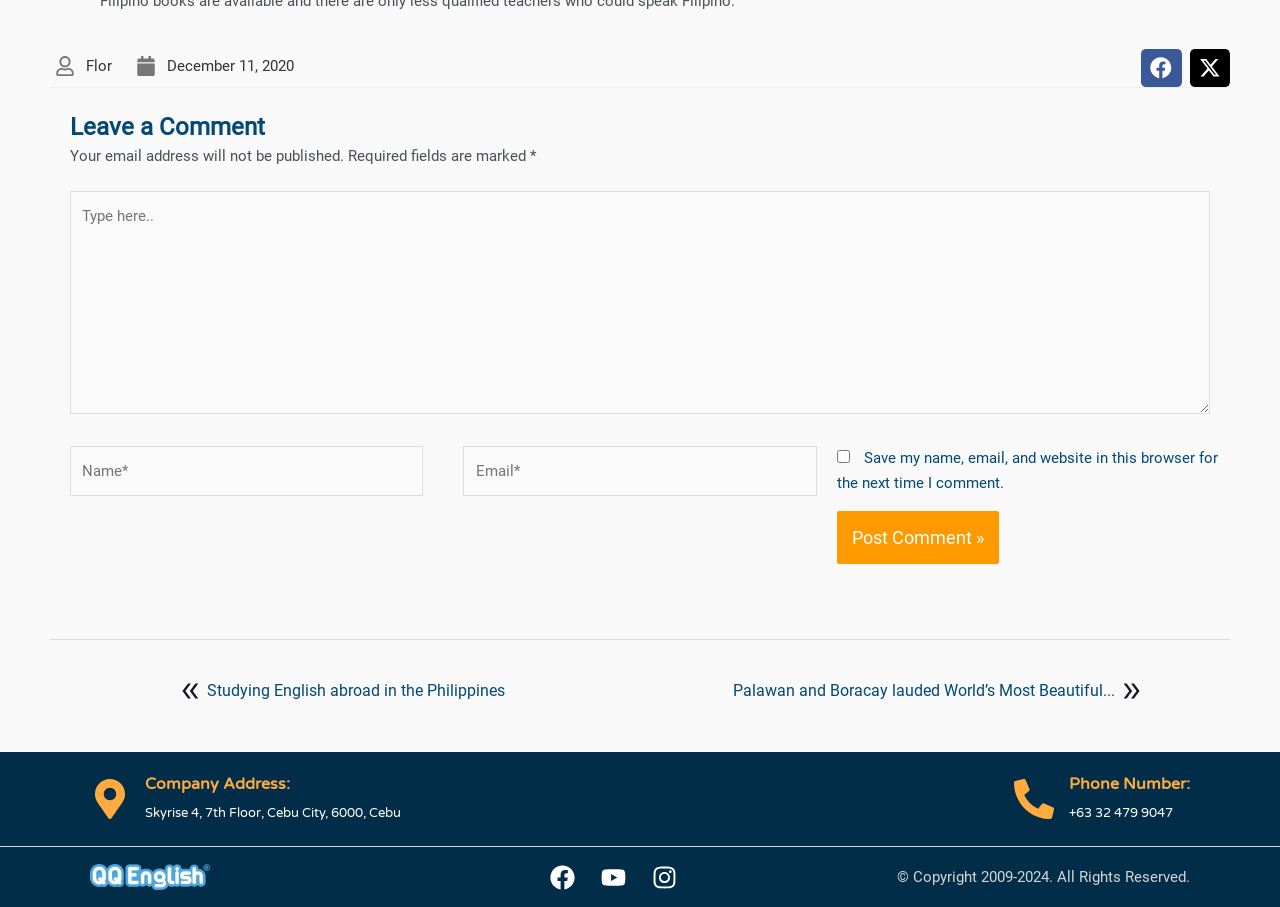Provide the bounding box coordinates of the UI element that matches the description: "parent_node: Email* name="email" placeholder="Email*"".

[0.362, 0.492, 0.638, 0.546]